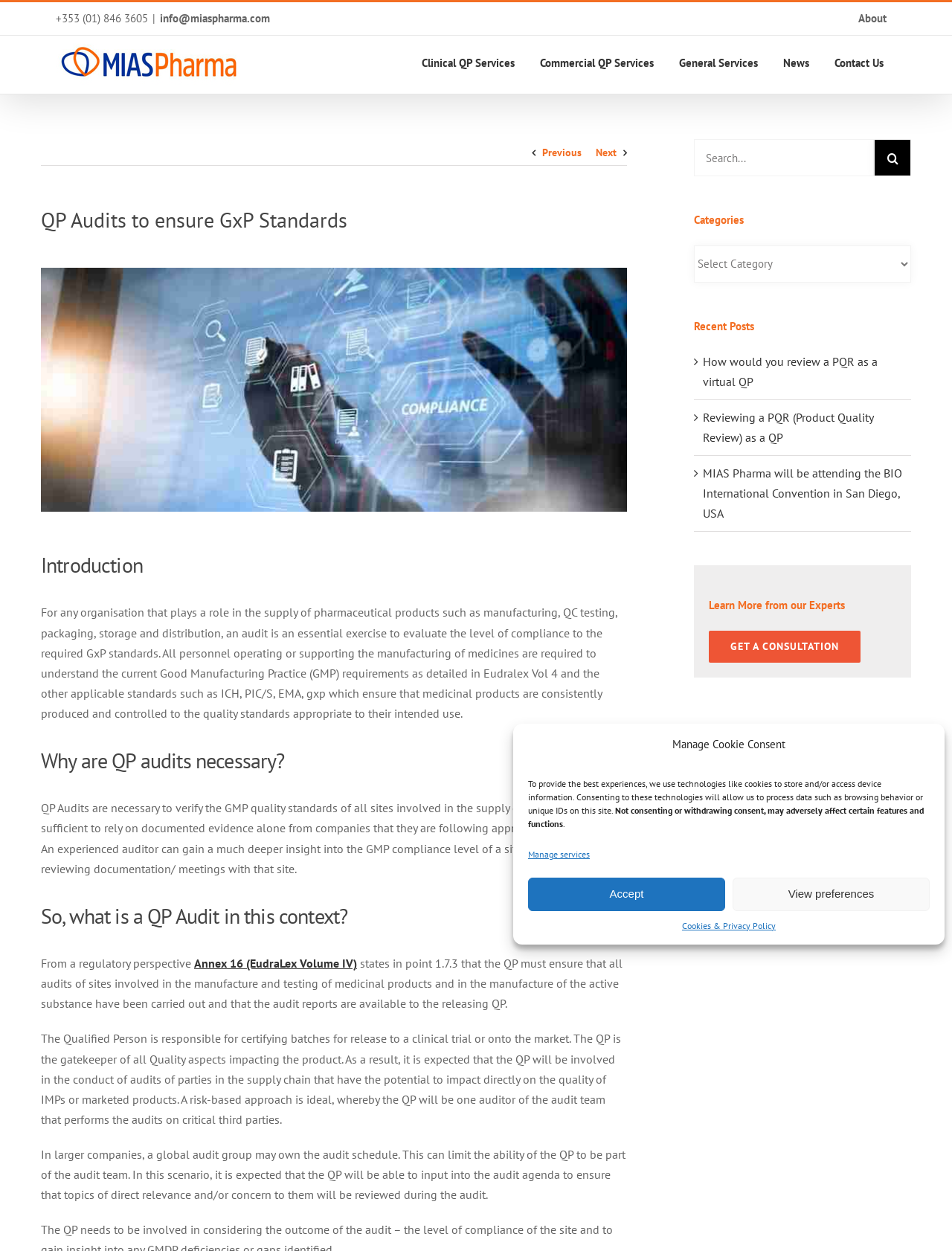What is the phone number of MIAS Pharma?
Please provide a comprehensive and detailed answer to the question.

The phone number of MIAS Pharma can be found at the top left corner of the webpage, below the logo. It is displayed as '+353 (01) 846 3605'.